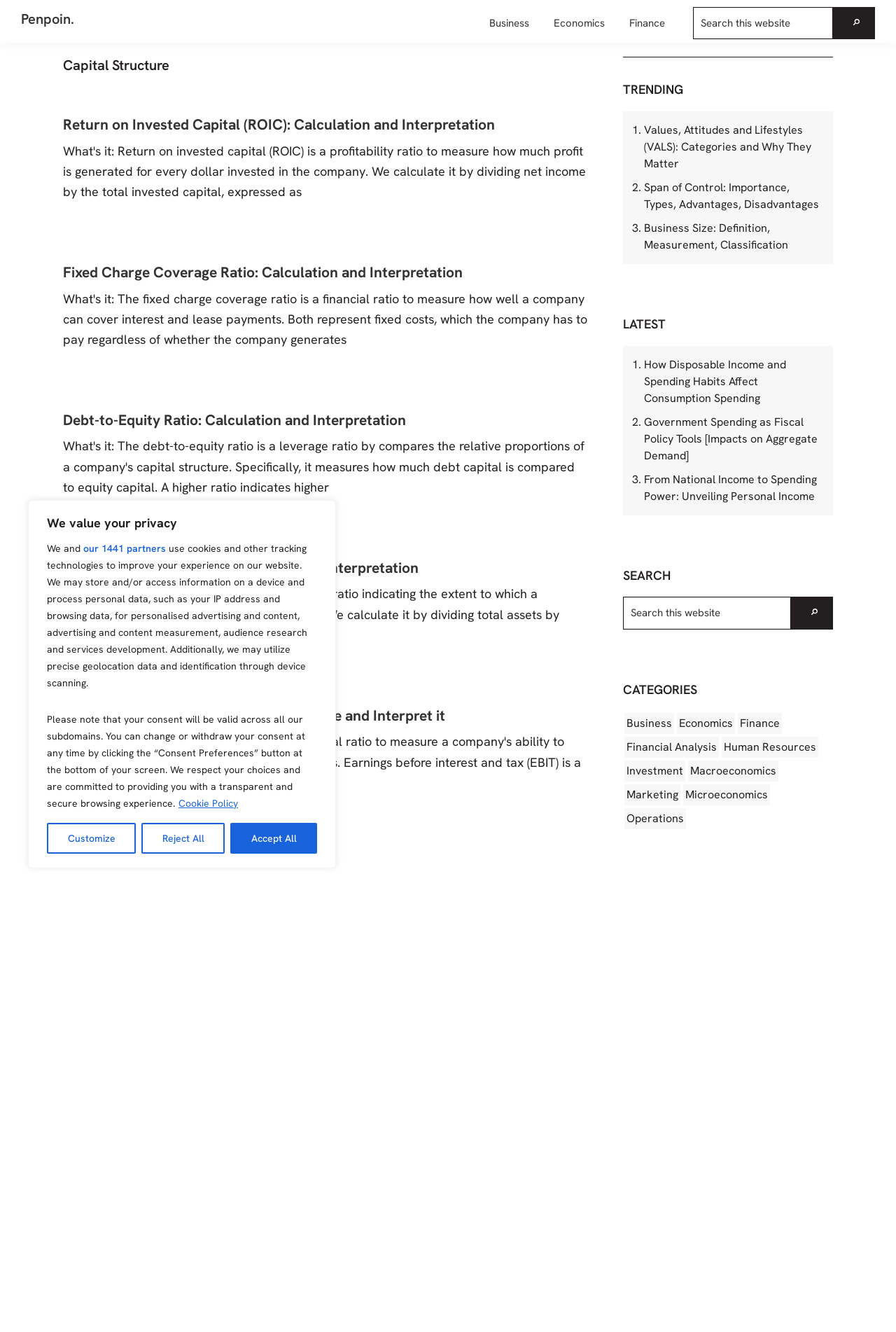Produce an elaborate caption capturing the essence of the webpage.

The webpage is about Capital Structure, a financial concept, and is part of the Penpoin website. At the top, there is a privacy notice with buttons to customize, reject, or accept all cookies. Below this notice, there are links to skip to primary navigation, main content, and primary sidebar.

The main navigation menu is located at the top right, with links to Business, Economics, Finance, and a search bar. The search bar has a magnifying glass icon and a "Search this website" placeholder text.

The main content area is divided into sections. The first section has a heading "Capital Structure" and features four articles with links to "Return on Invested Capital (ROIC): Calculation and Interpretation", "Fixed Charge Coverage Ratio: Calculation and Interpretation", "Debt-to-Equity Ratio: Calculation and Interpretation", and "Assets-to-Equity Ratio: Calculation and Interpretation".

To the right of the main content area, there is a sidebar with three sections: "TRENDING", "LATEST", and "SEARCH". The "TRENDING" section lists three articles with links, while the "LATEST" section lists three articles with links. The "SEARCH" section has a search bar with a magnifying glass icon and a "Search this website" placeholder text.

Below the main content area, there is a "CATEGORIES" section with links to various categories, including Business, Economics, Finance, Financial Analysis, Human Resources, Investment, Macroeconomics, Marketing, Microeconomics, and Operations.

Throughout the webpage, there are several buttons, links, and images, including a Penpoin logo at the top left. The overall layout is organized, with clear headings and concise text.